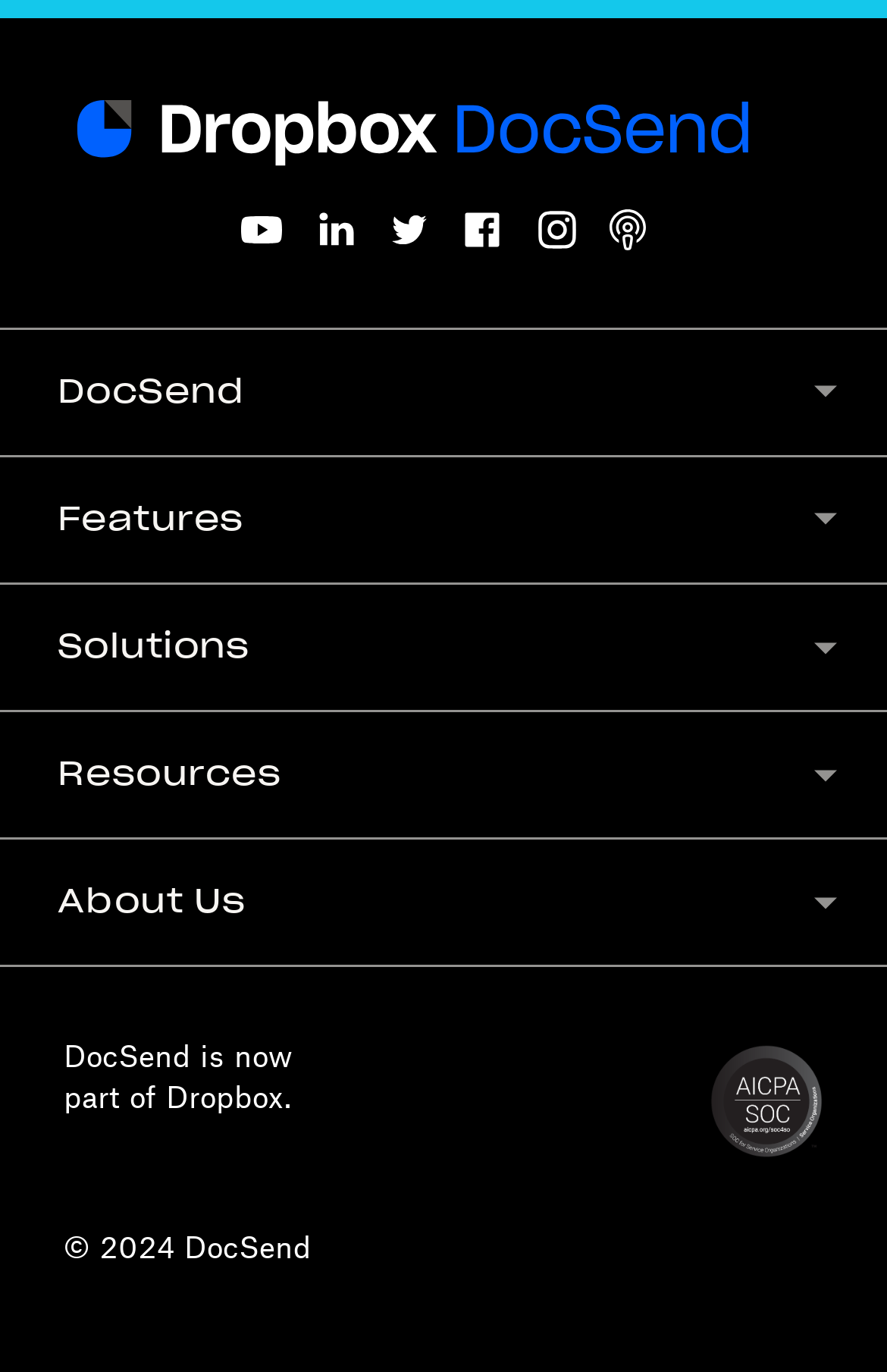Answer the question with a single word or phrase: 
What is the main purpose of the 'Resources' section?

Provide templates and guides